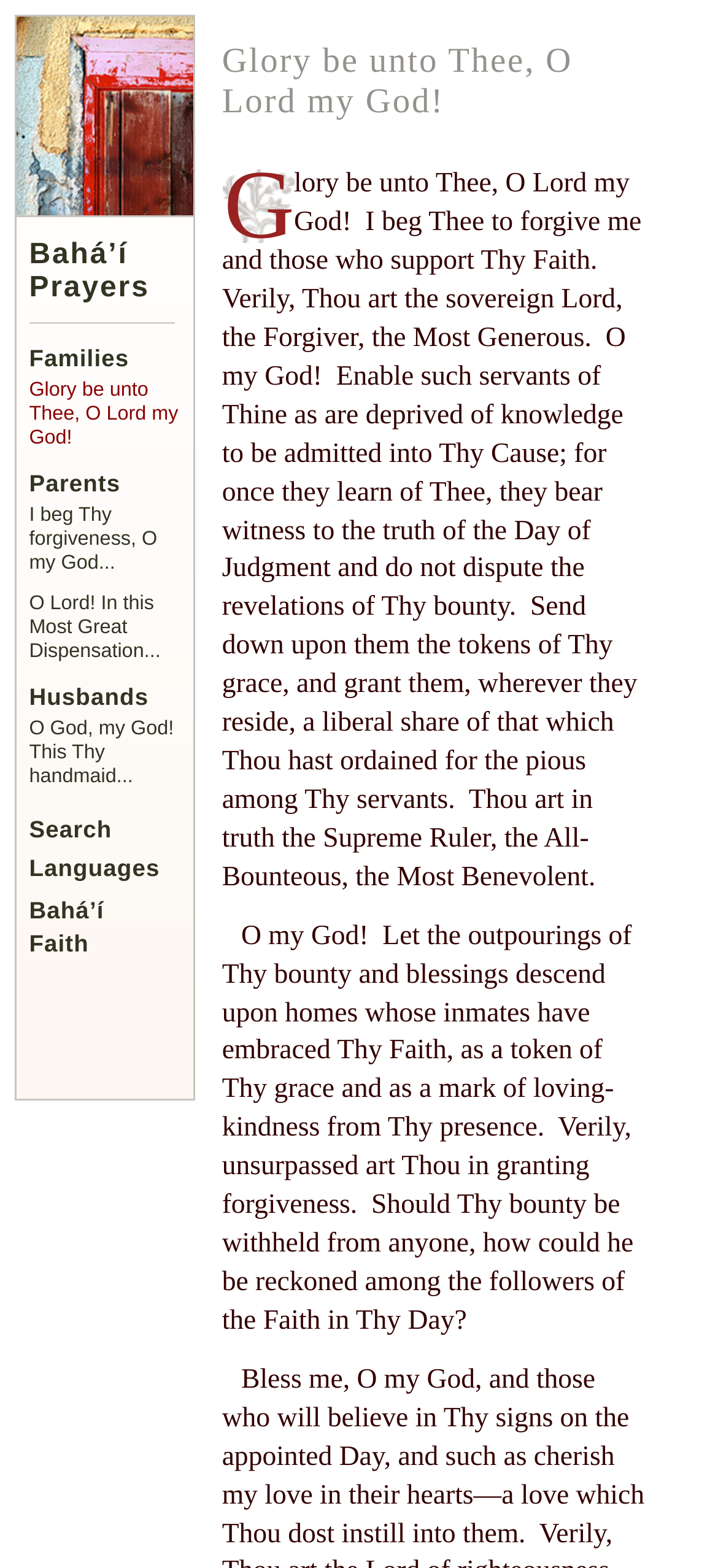Please give a succinct answer using a single word or phrase:
How many headings are on this webpage?

5